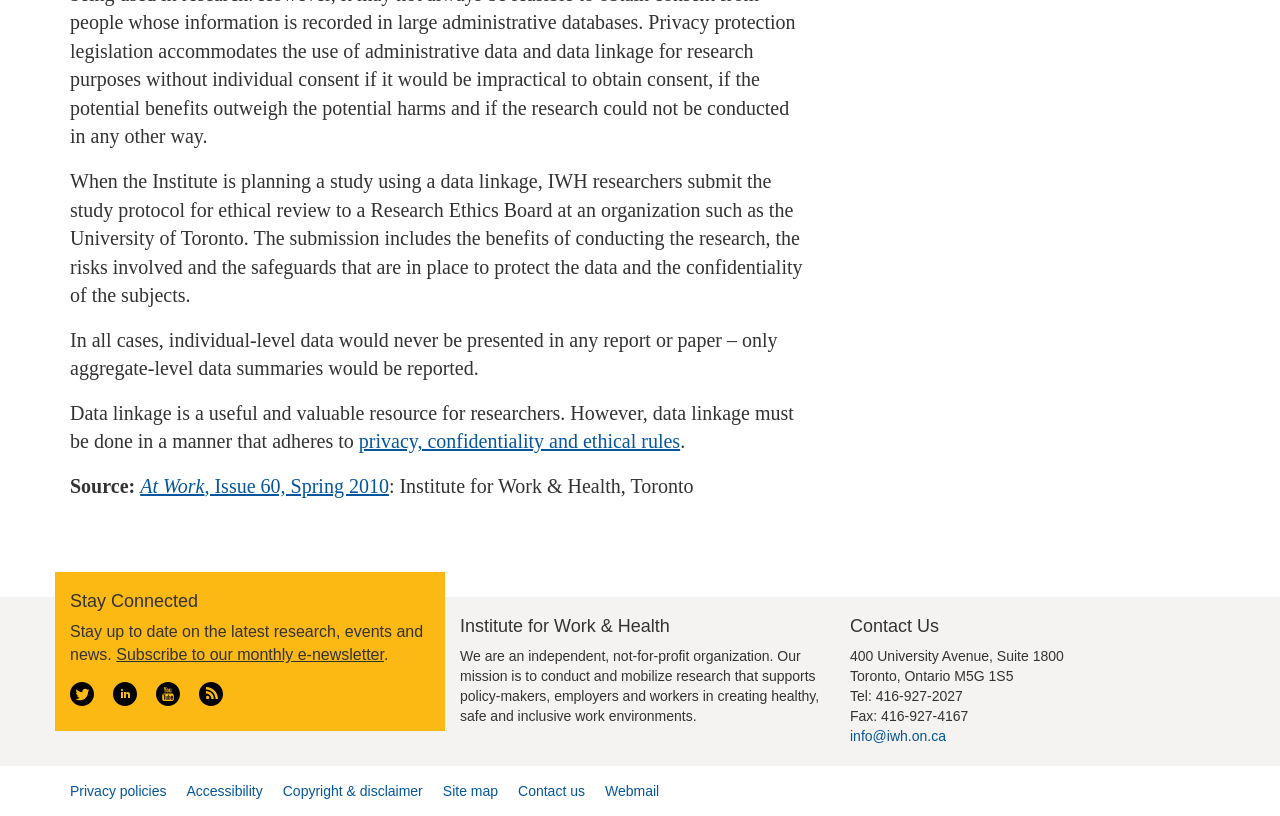Determine the bounding box of the UI component based on this description: "privacy, confidentiality and ethical rules". The bounding box coordinates should be four float values between 0 and 1, i.e., [left, top, right, bottom].

[0.28, 0.528, 0.531, 0.555]